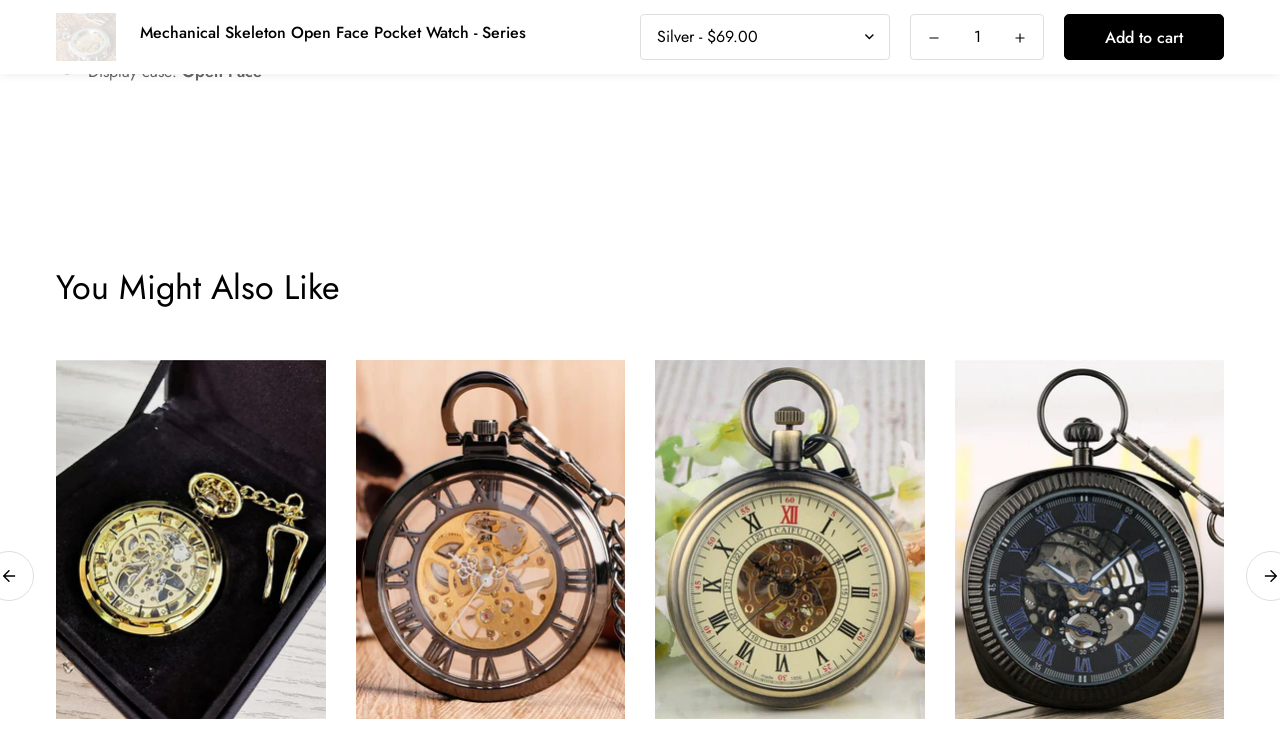Find the bounding box coordinates of the area that needs to be clicked in order to achieve the following instruction: "View product details". The coordinates should be specified as four float numbers between 0 and 1, i.e., [left, top, right, bottom].

[0.109, 0.028, 0.411, 0.059]